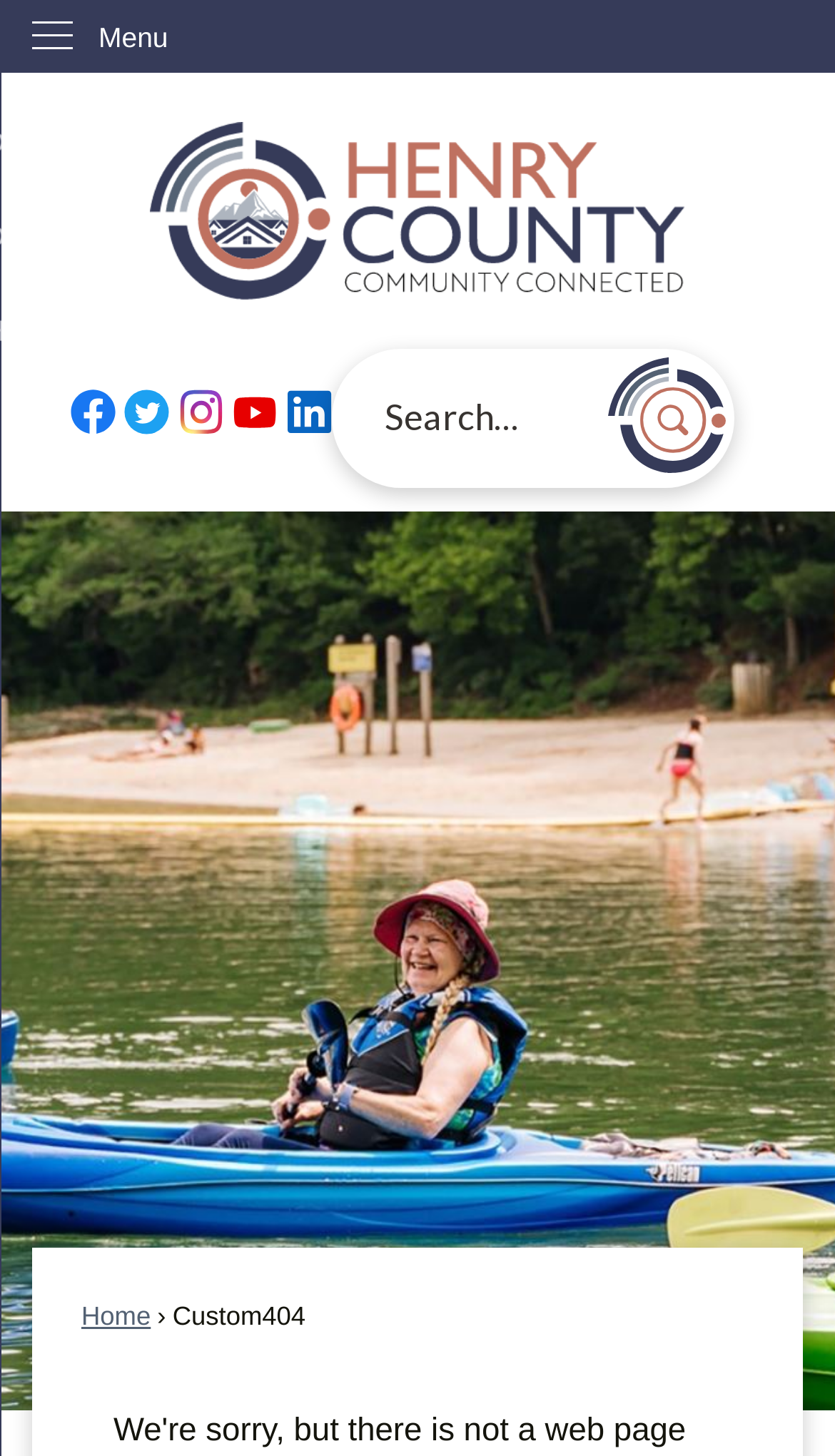Use a single word or phrase to answer the question: 
What is the text below the social media icons?

Custom404